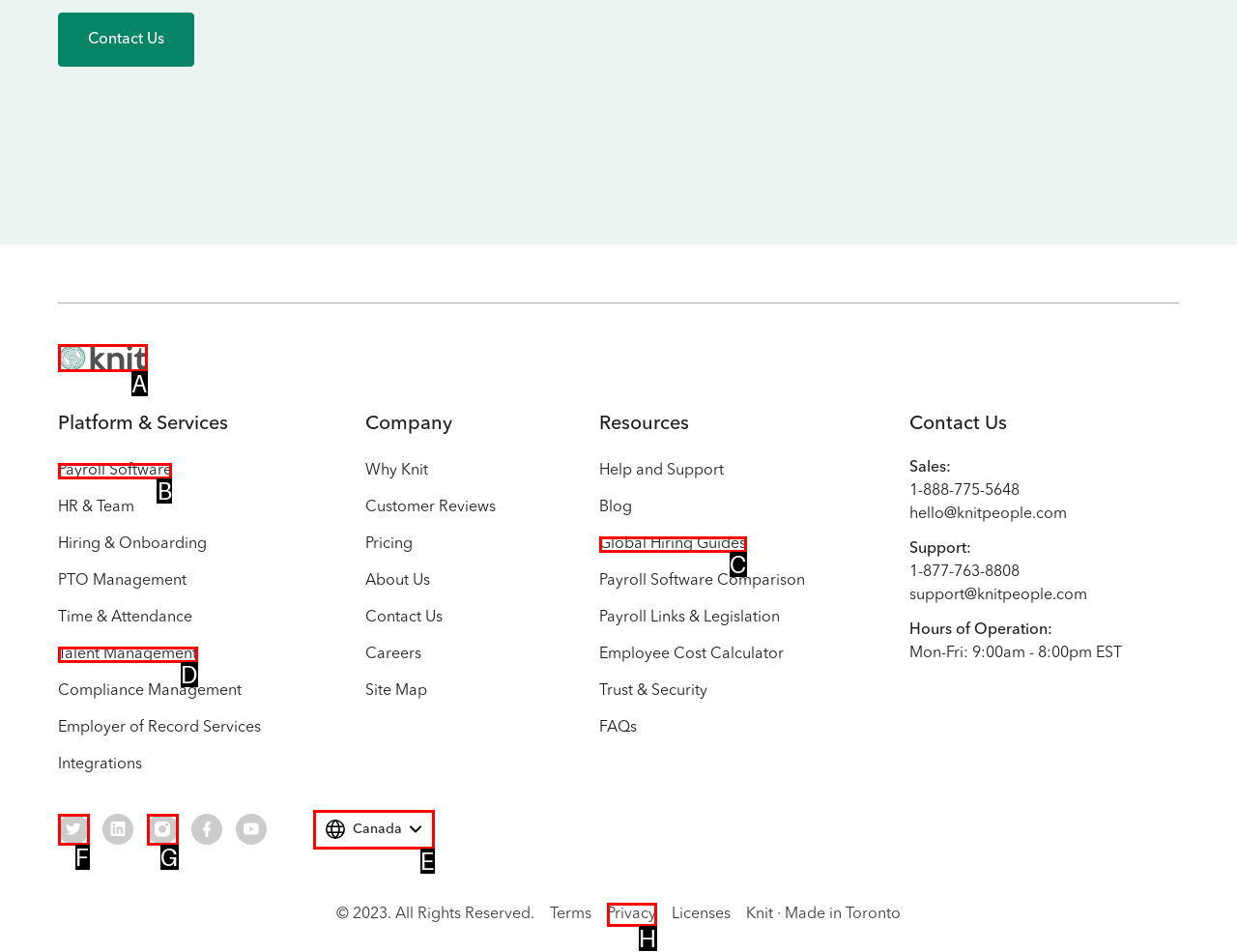Find the appropriate UI element to complete the task: Learn about Payroll Software. Indicate your choice by providing the letter of the element.

B